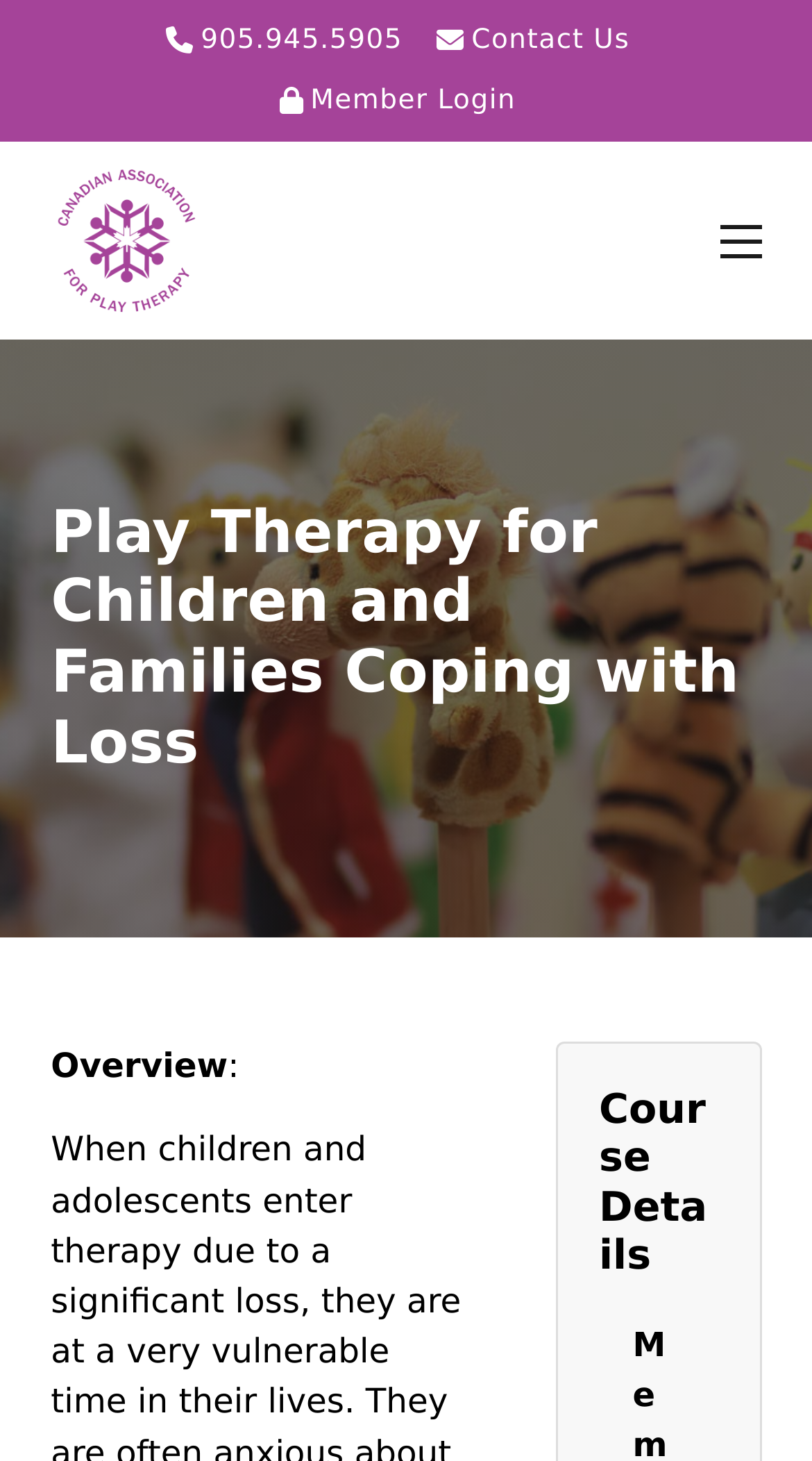What is the name of the organization?
From the image, respond using a single word or phrase.

Canadian Association For Play Therapy